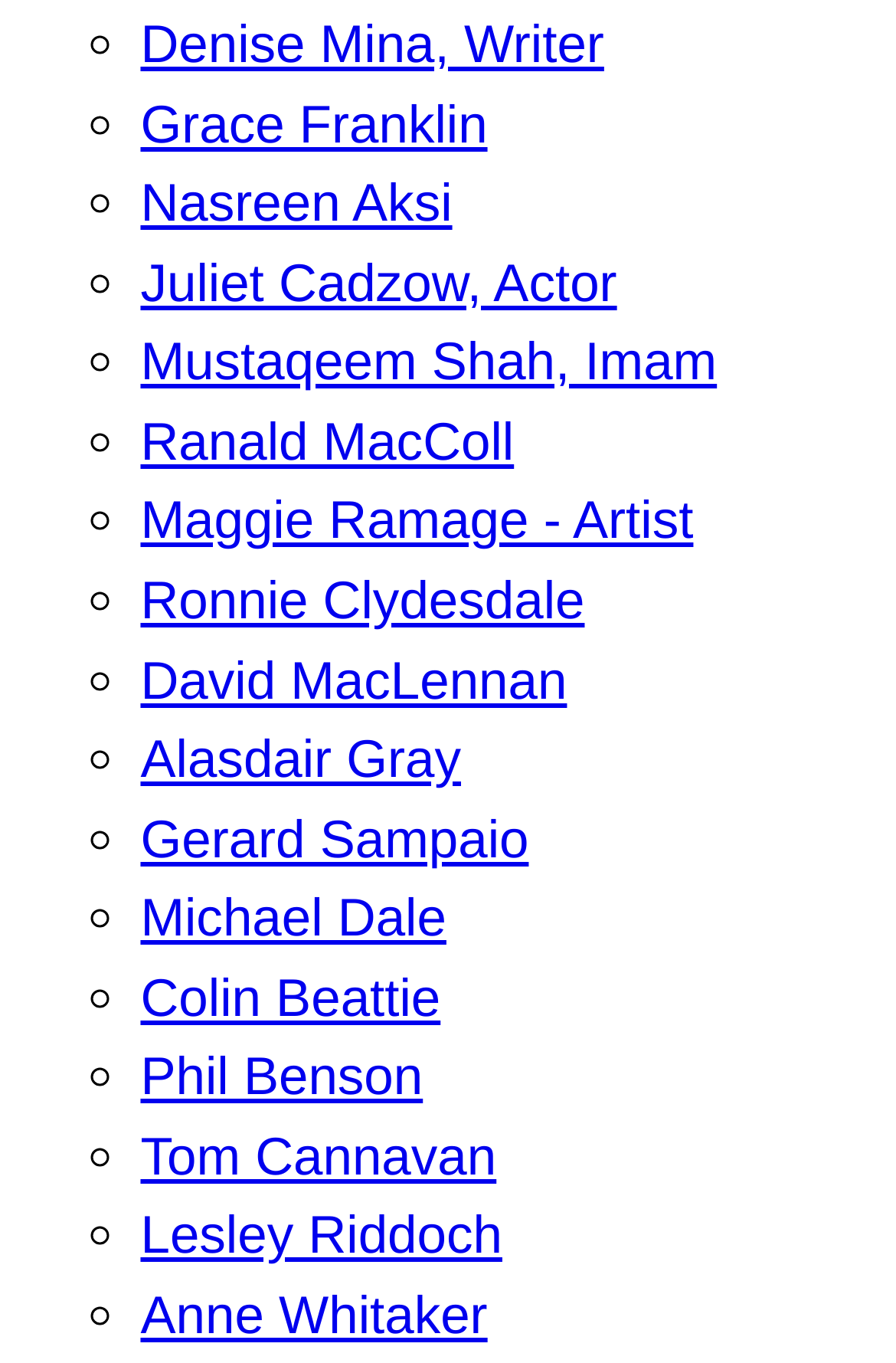Determine the bounding box coordinates of the UI element that matches the following description: "Juliet Cadzow, Actor". The coordinates should be four float numbers between 0 and 1 in the format [left, top, right, bottom].

[0.157, 0.185, 0.689, 0.229]